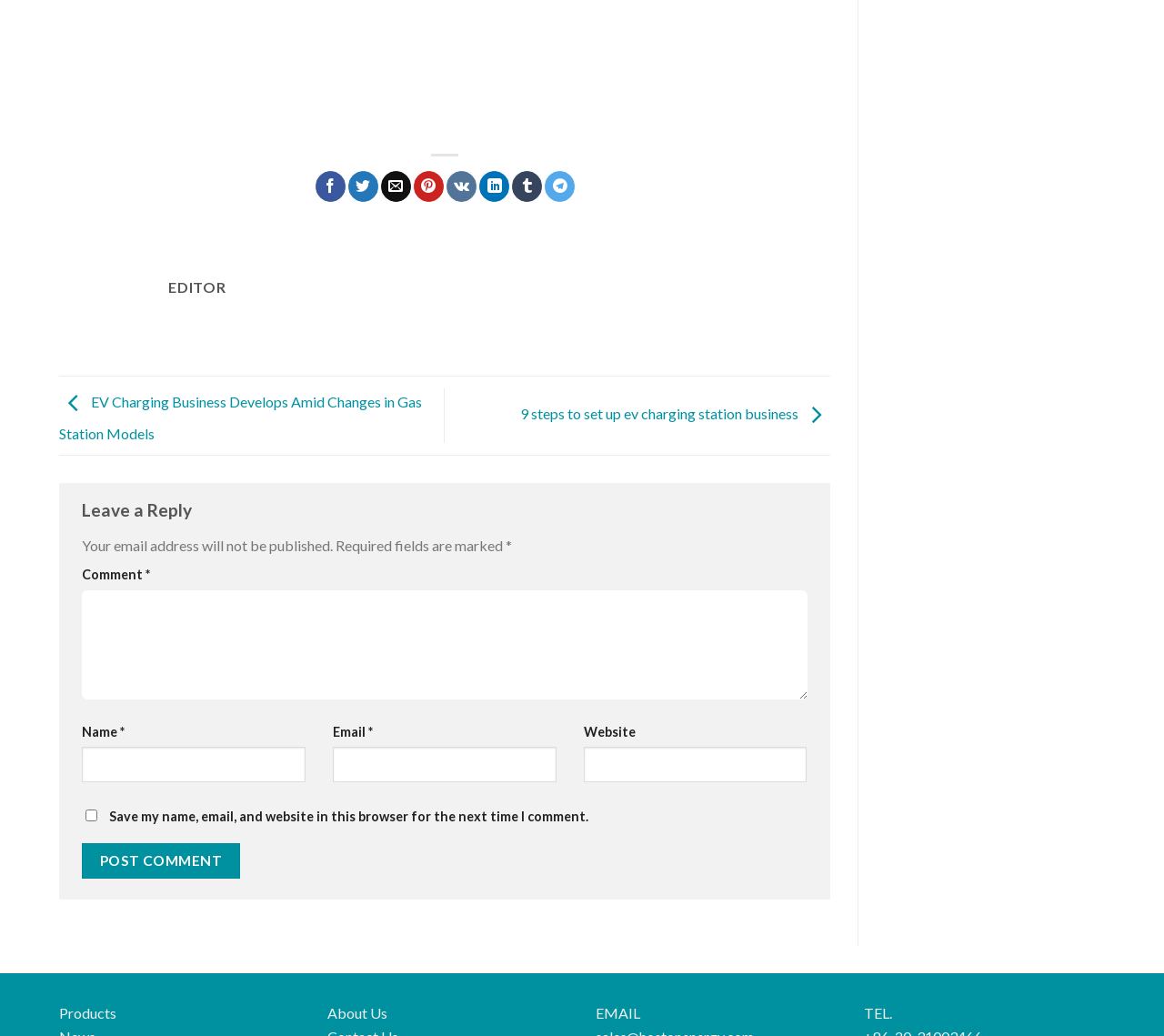Give a short answer using one word or phrase for the question:
What is the title of the article?

EV Charging Business